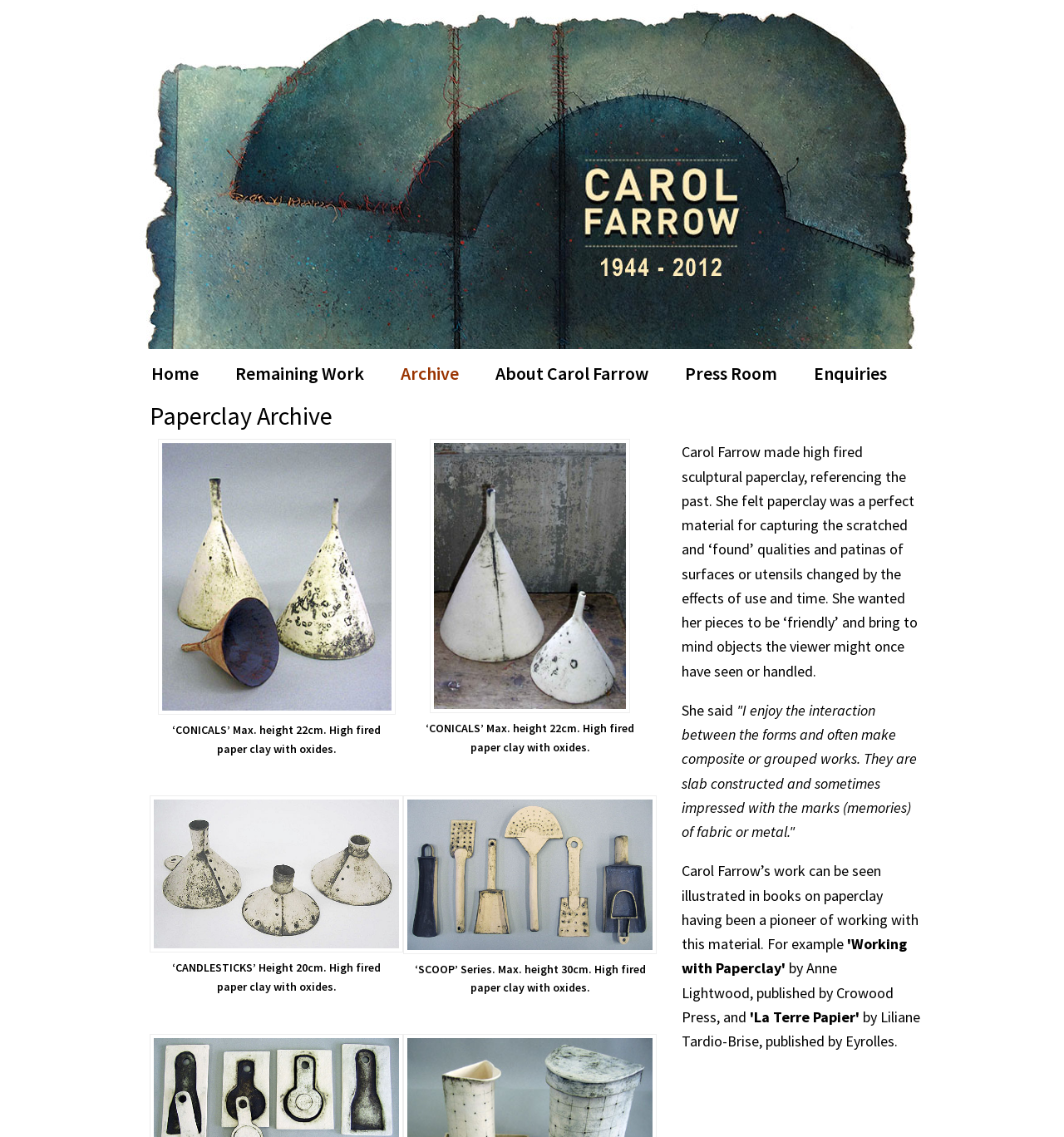What is the name of the artist?
Make sure to answer the question with a detailed and comprehensive explanation.

The name of the artist is mentioned in the link 'Carol Farrow' at the top of the page, and also in the text description below the images.